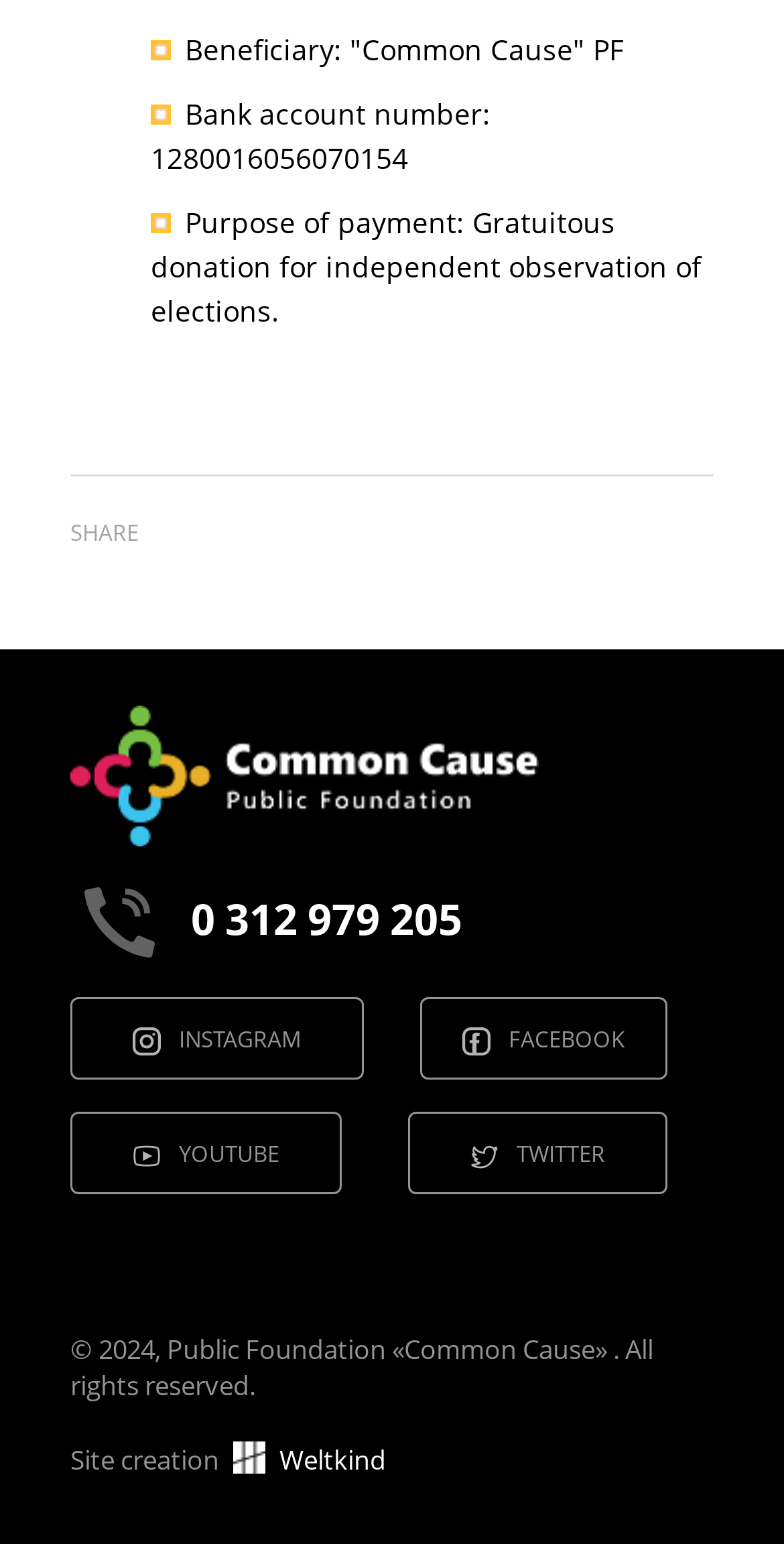Locate the bounding box coordinates of the area that needs to be clicked to fulfill the following instruction: "Click on the 'SHARE' button". The coordinates should be in the format of four float numbers between 0 and 1, namely [left, top, right, bottom].

[0.09, 0.335, 0.177, 0.355]